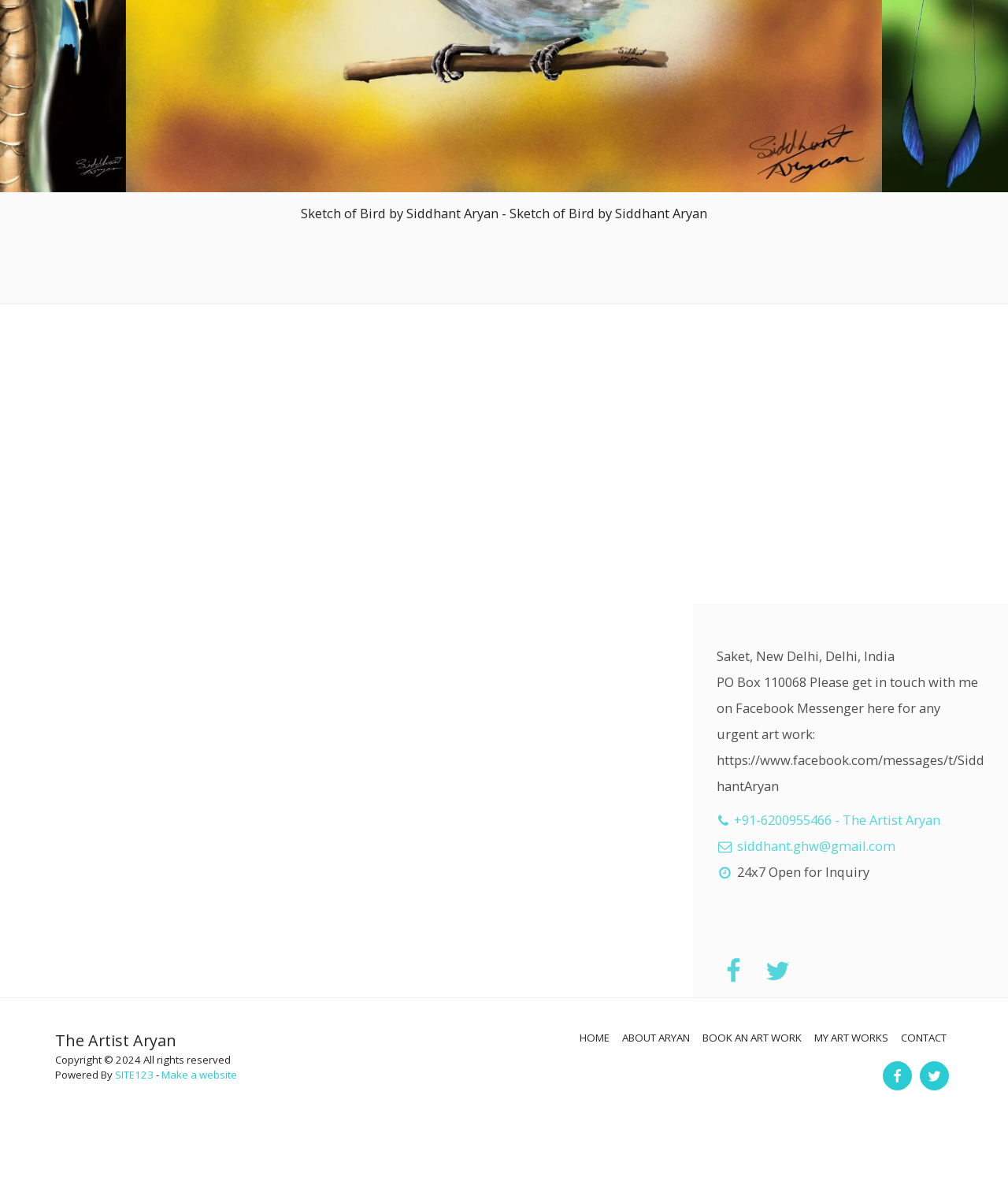What is the city where the artist is located?
Use the screenshot to answer the question with a single word or phrase.

New Delhi